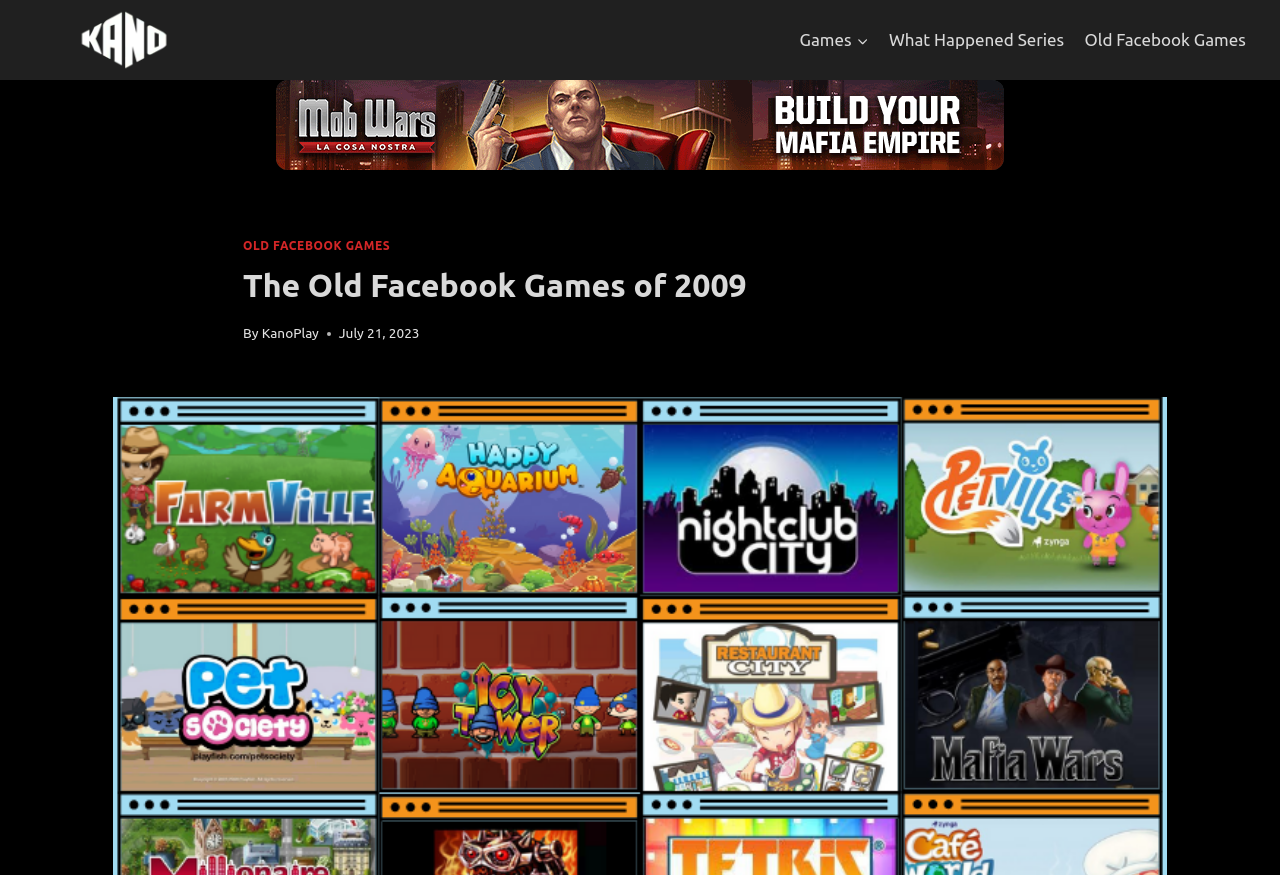Predict the bounding box of the UI element that fits this description: "Old Facebook Games".

[0.839, 0.019, 0.981, 0.073]